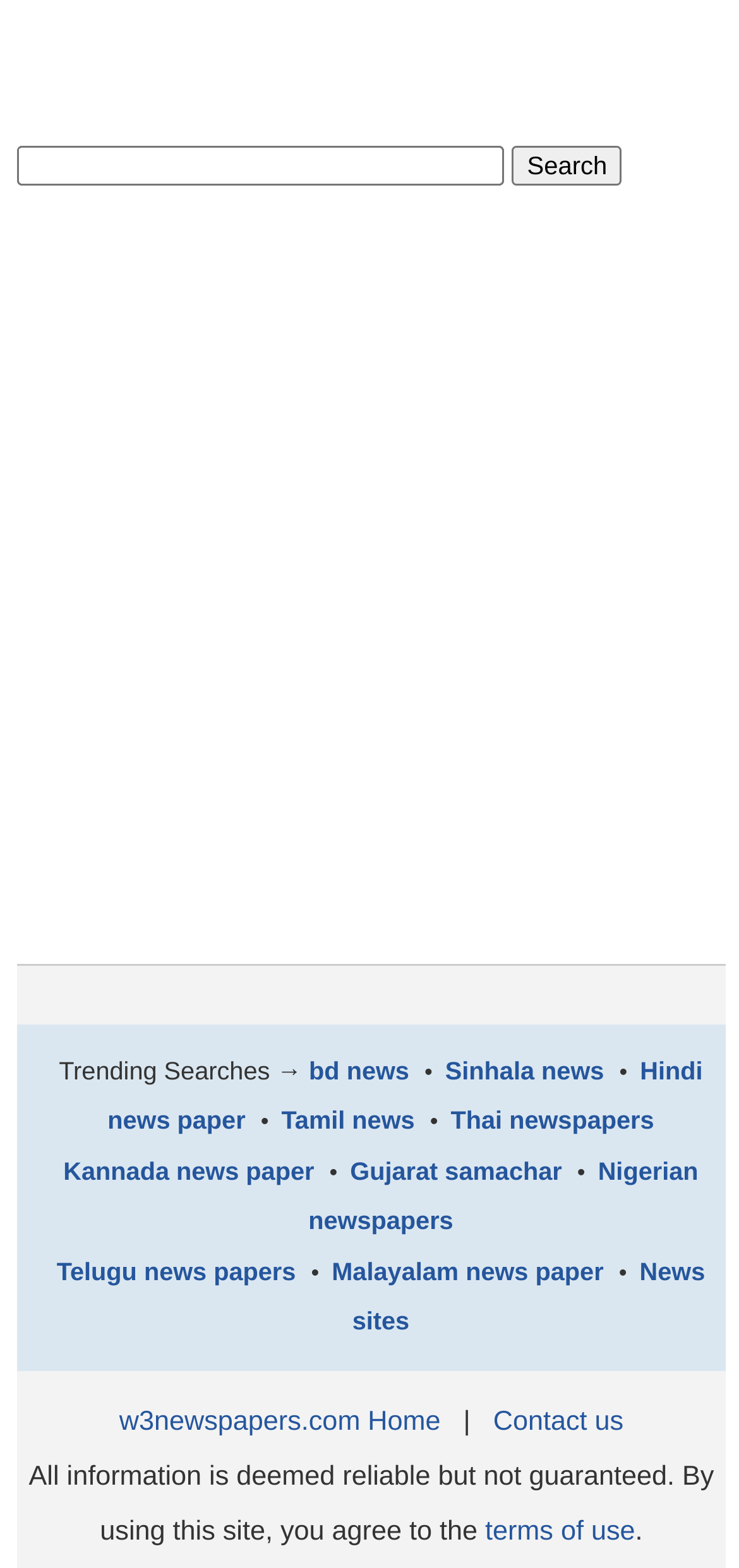Please identify the bounding box coordinates of the element on the webpage that should be clicked to follow this instruction: "Click on trending searches". The bounding box coordinates should be given as four float numbers between 0 and 1, formatted as [left, top, right, bottom].

[0.08, 0.674, 0.418, 0.692]